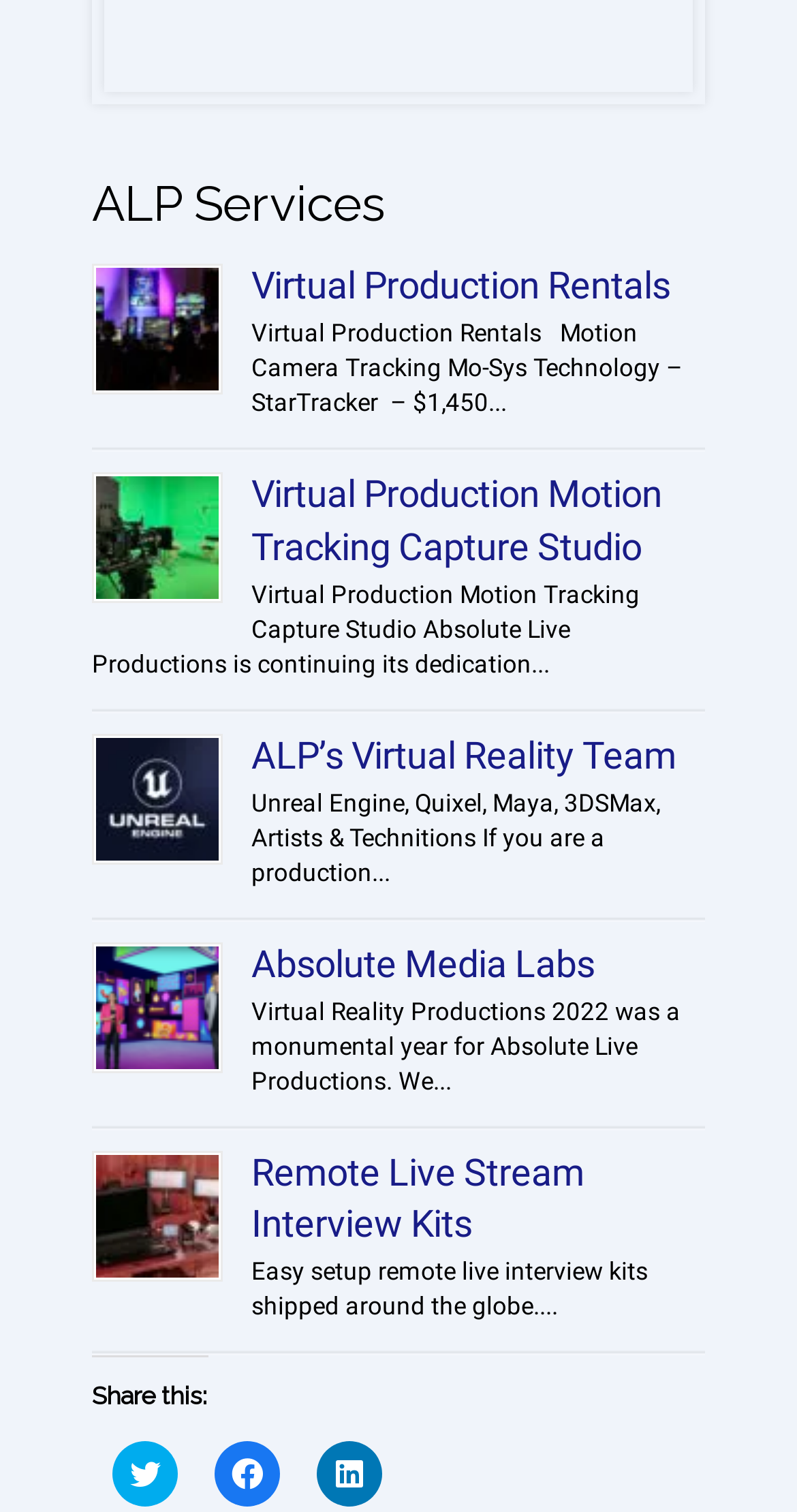Locate the bounding box coordinates of the element I should click to achieve the following instruction: "Learn more about Virtual Production Motion Tracking Capture Studio".

[0.315, 0.312, 0.831, 0.376]